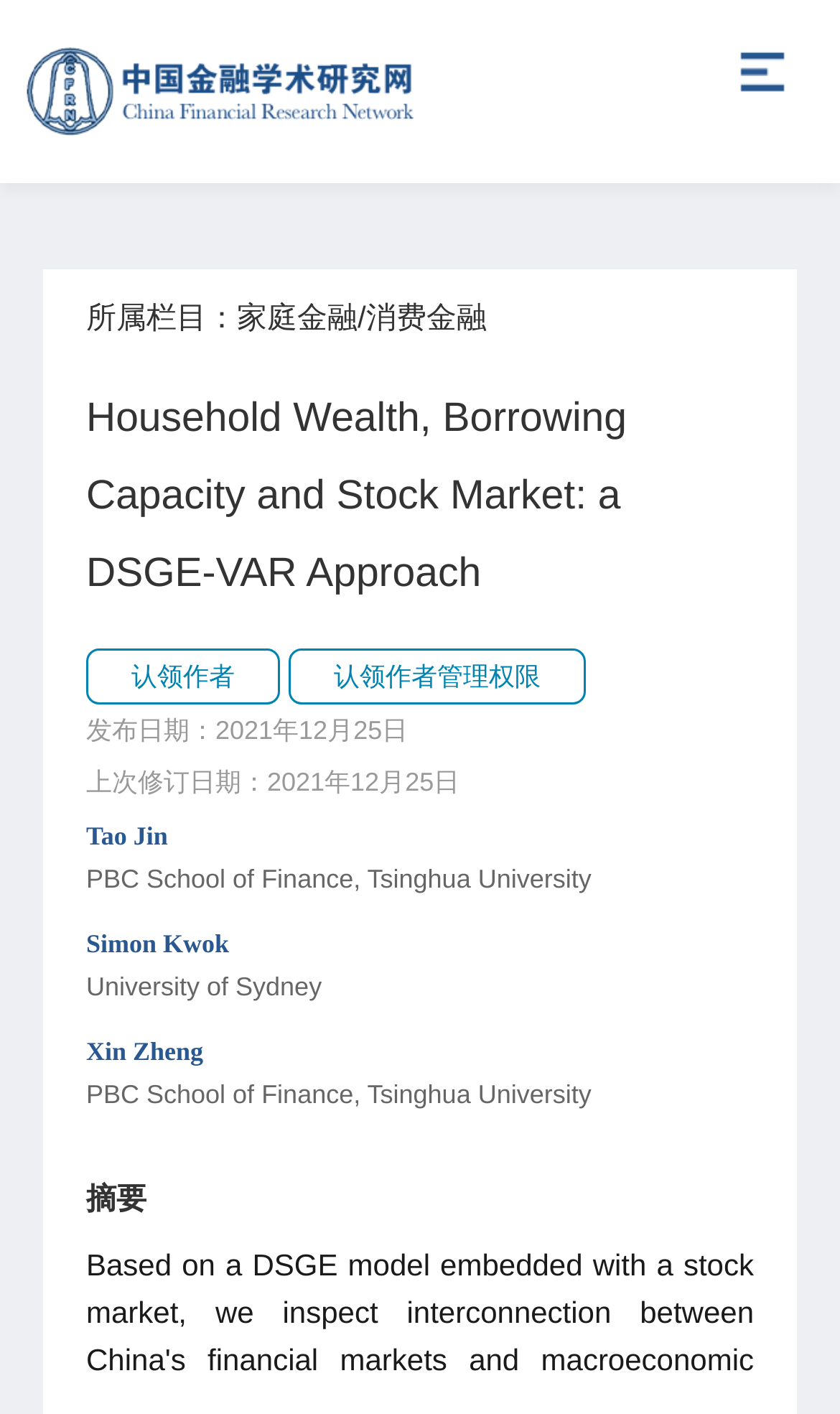Bounding box coordinates are given in the format (top-left x, top-left y, bottom-right x, bottom-right y). All values should be floating point numbers between 0 and 1. Provide the bounding box coordinate for the UI element described as: 认领作者

[0.103, 0.458, 0.333, 0.497]